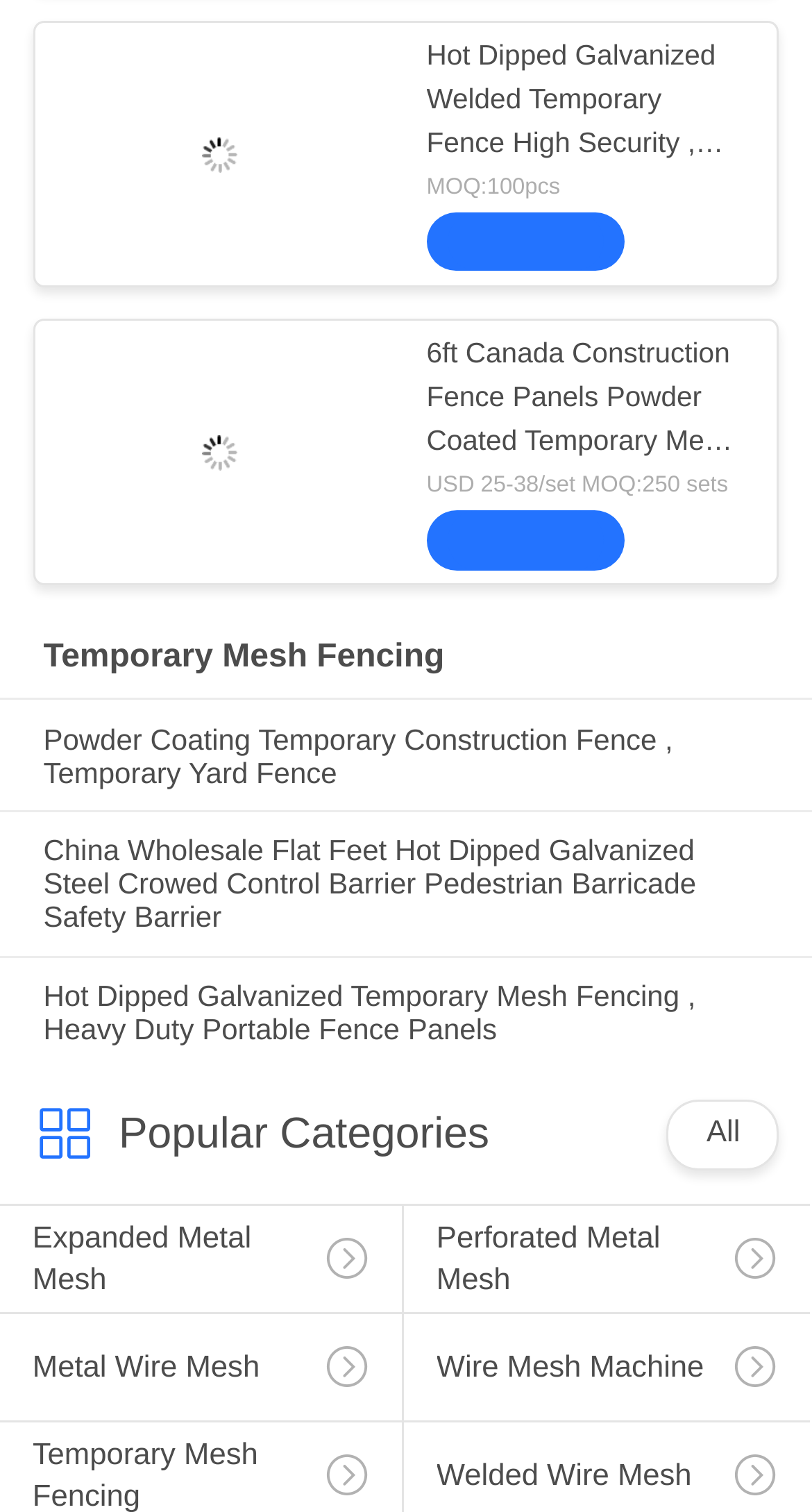Please find the bounding box for the UI component described as follows: "Perforated Metal Mesh".

[0.497, 0.797, 0.997, 0.899]